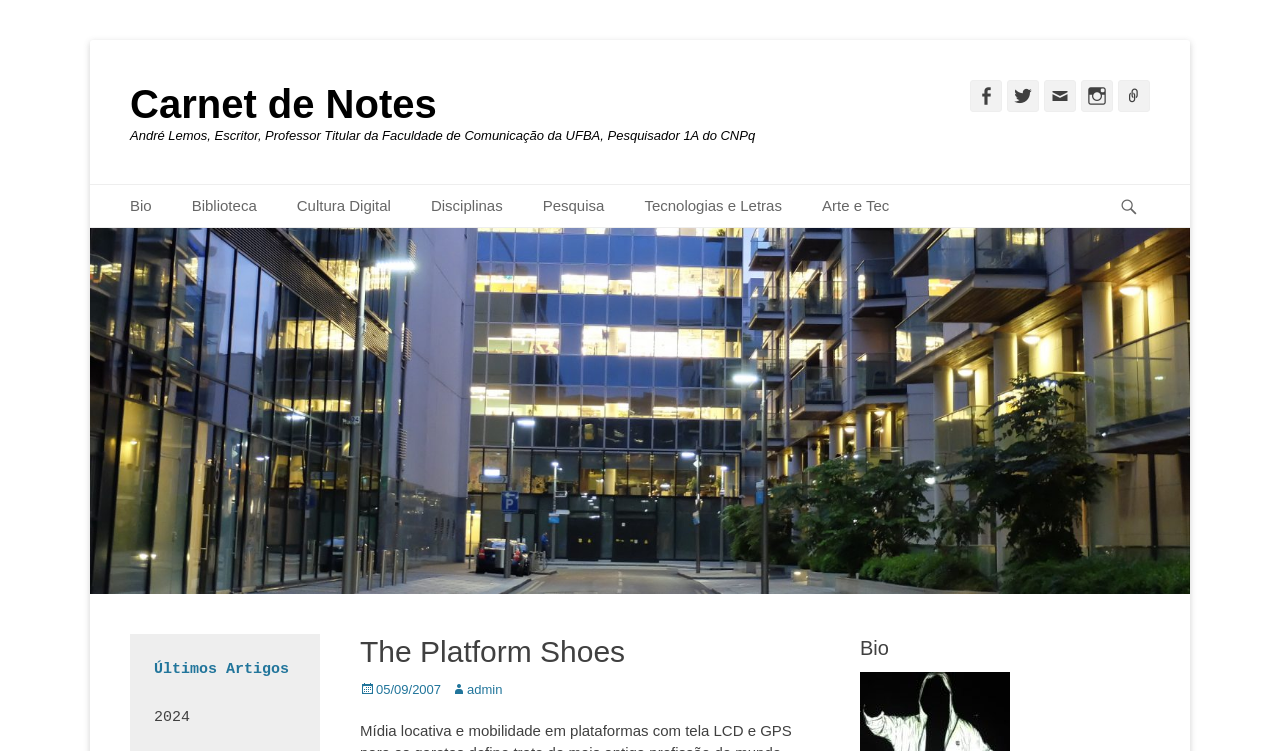Please find the bounding box coordinates of the element's region to be clicked to carry out this instruction: "View Bio".

[0.086, 0.246, 0.134, 0.302]